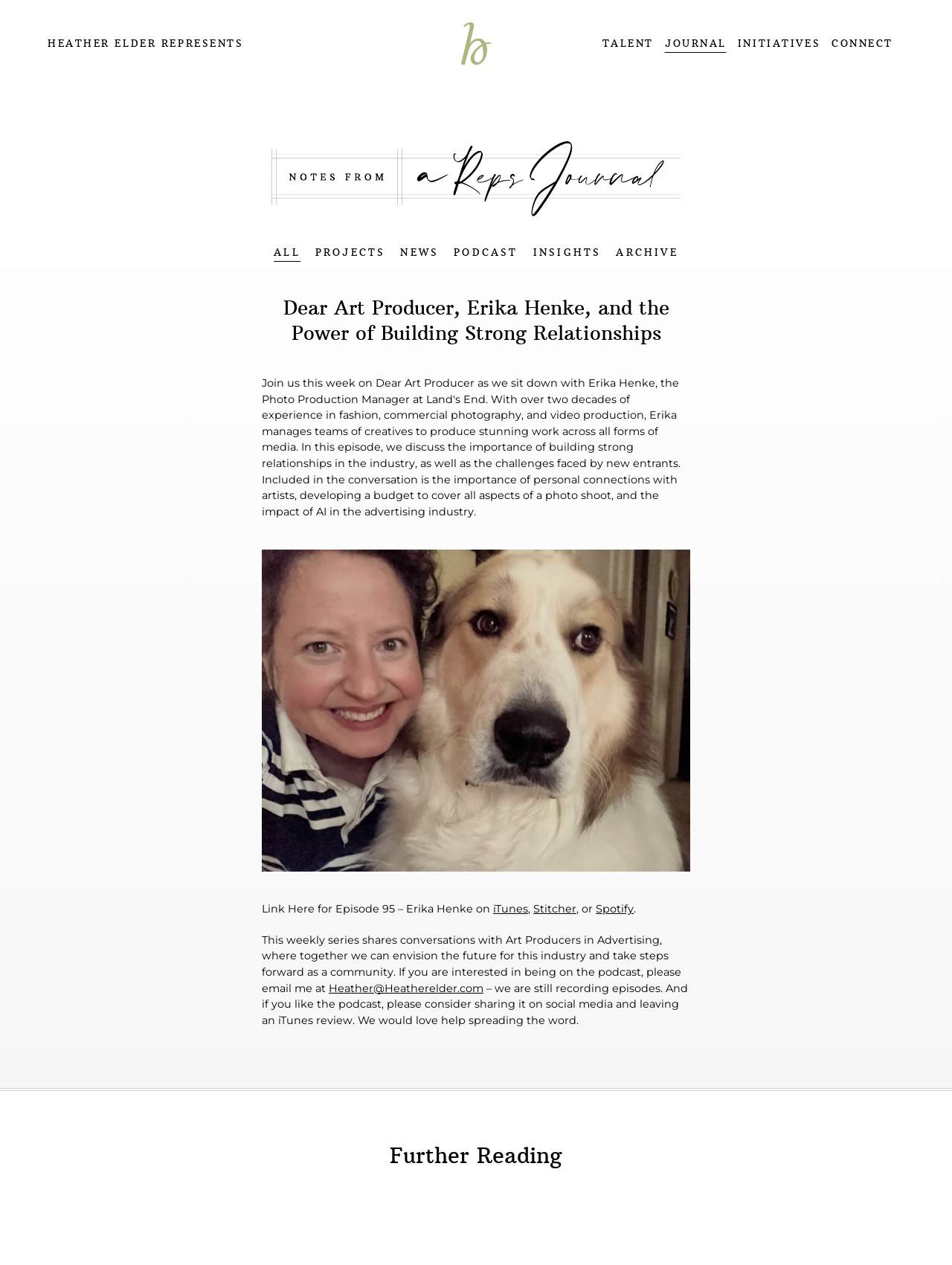Please identify the bounding box coordinates of the element's region that should be clicked to execute the following instruction: "Click on the 'HEATHER ELDER REPRESENTS' link". The bounding box coordinates must be four float numbers between 0 and 1, i.e., [left, top, right, bottom].

[0.05, 0.029, 0.256, 0.039]